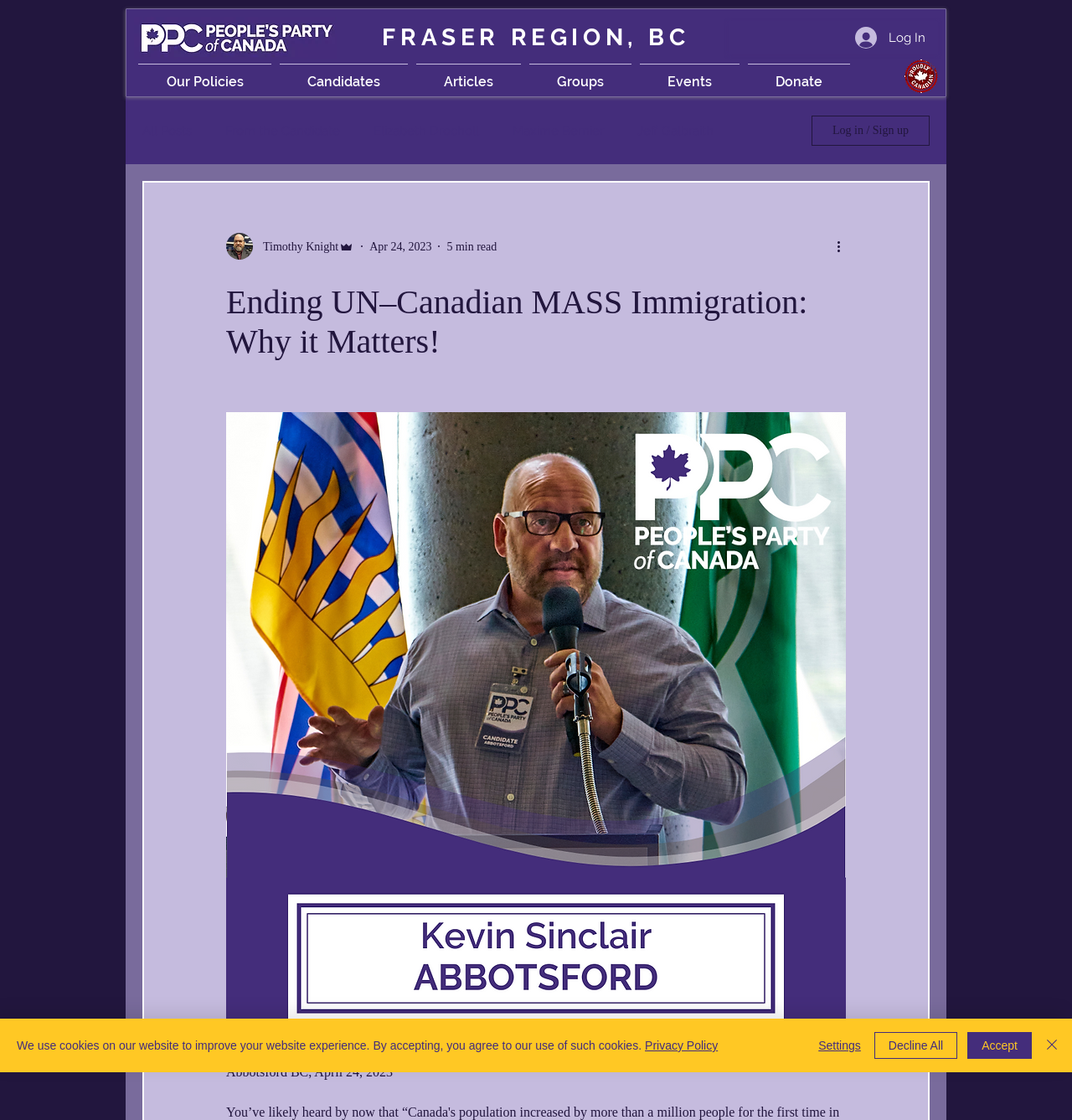Can you find the bounding box coordinates of the area I should click to execute the following instruction: "View the Events page"?

[0.593, 0.057, 0.694, 0.076]